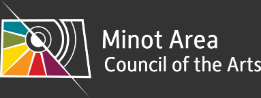What is represented by the geometric shapes in the logo? Observe the screenshot and provide a one-word or short phrase answer.

Various elements of art